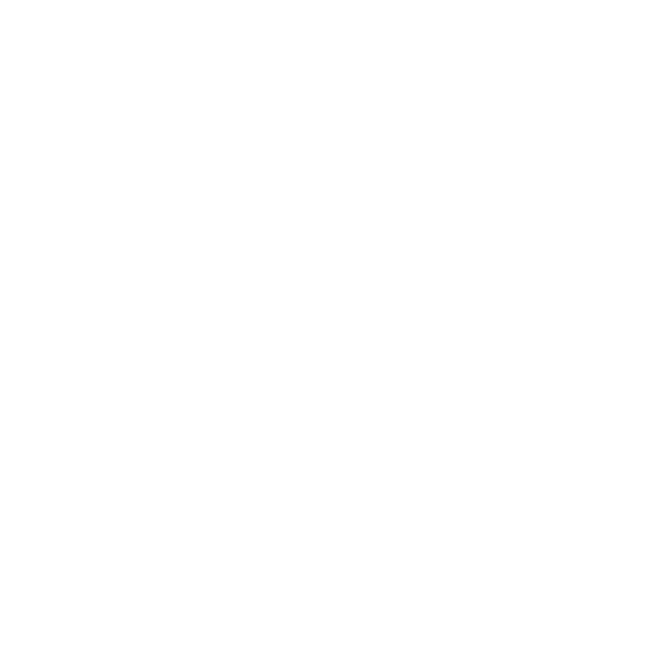Using the information in the image, could you please answer the following question in detail:
How many times does the machine feed paper?

According to the caption, the machine features 'Three Times Paper Feeding', which ensures effective alignment of paper and minimizes irregularities during the folding process.